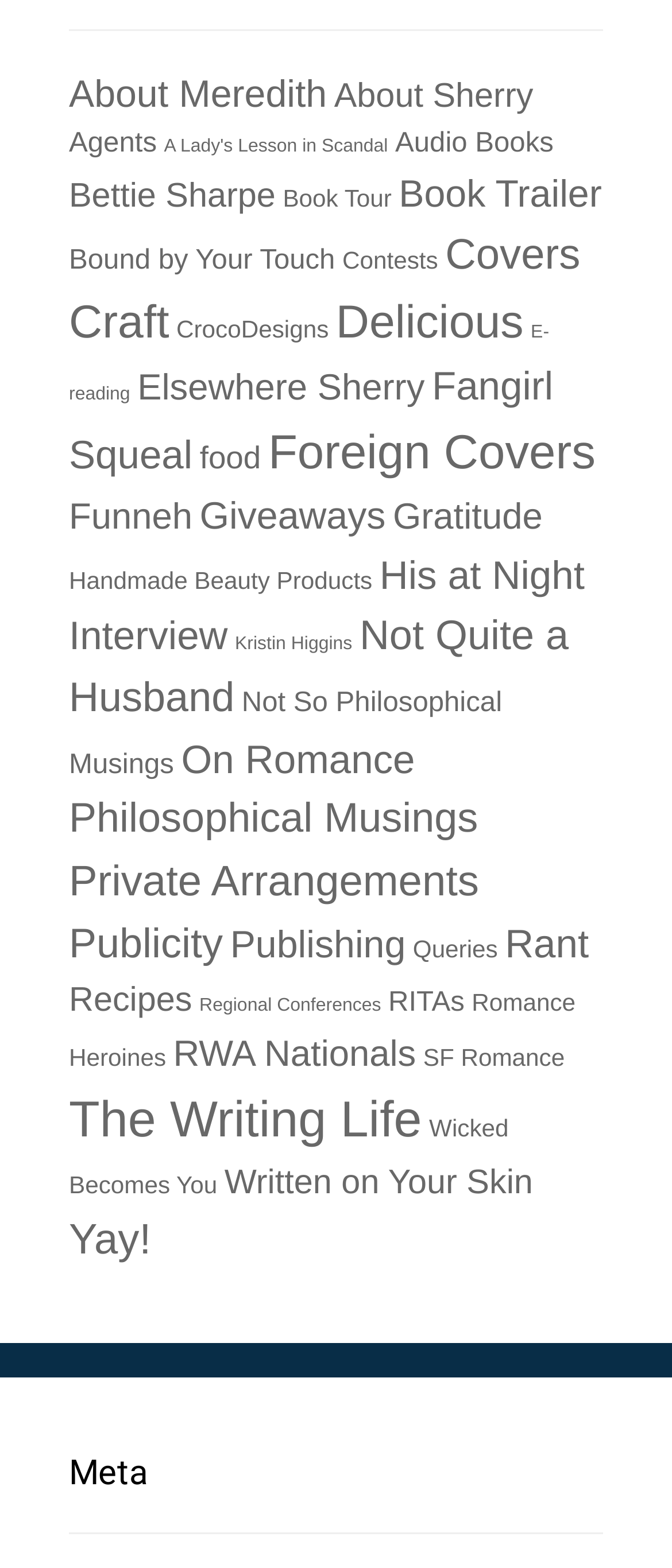What is the first link on the webpage? Based on the image, give a response in one word or a short phrase.

About Meredith